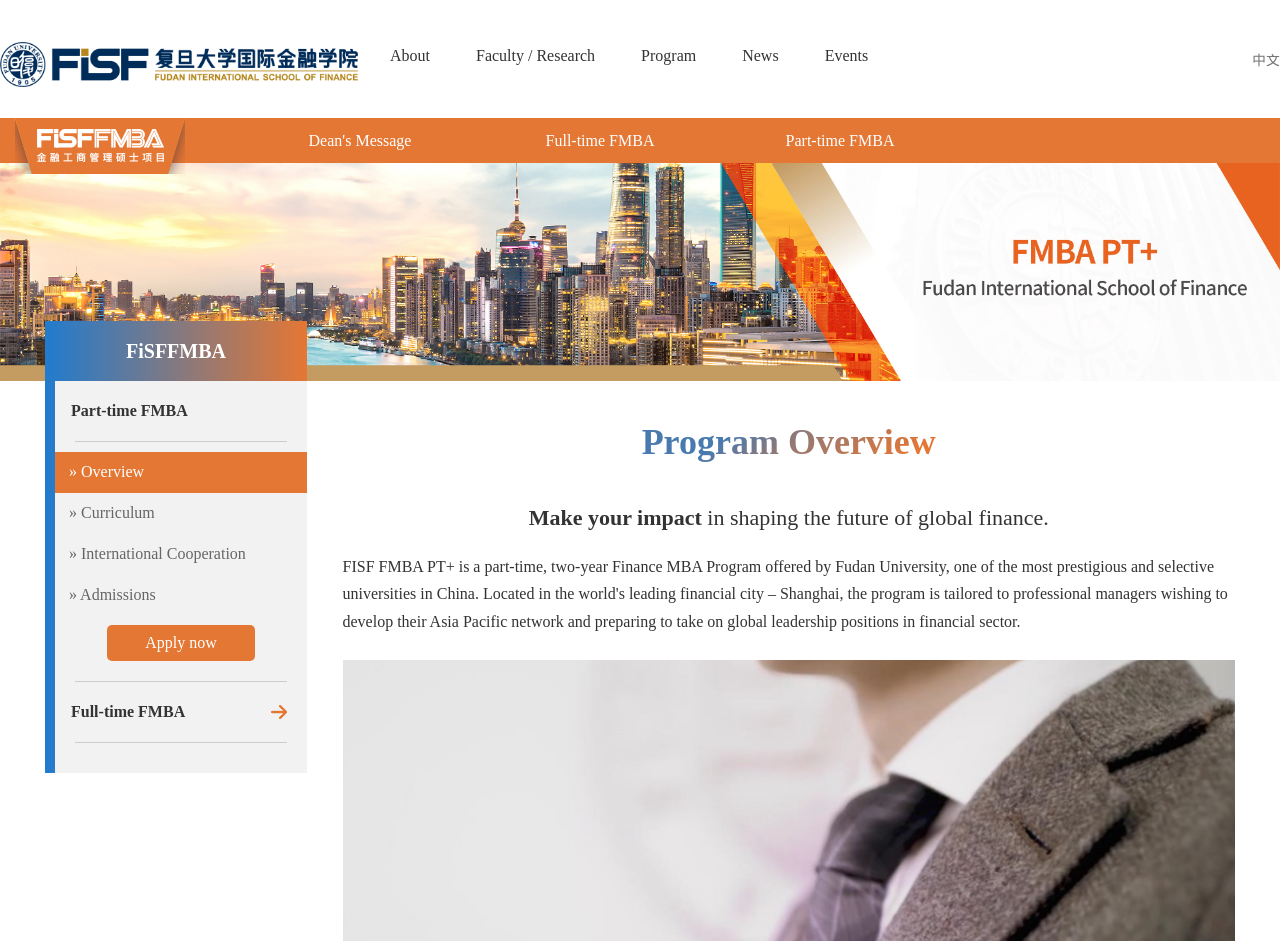What is the program mentioned in the webpage?
Using the picture, provide a one-word or short phrase answer.

FMBA